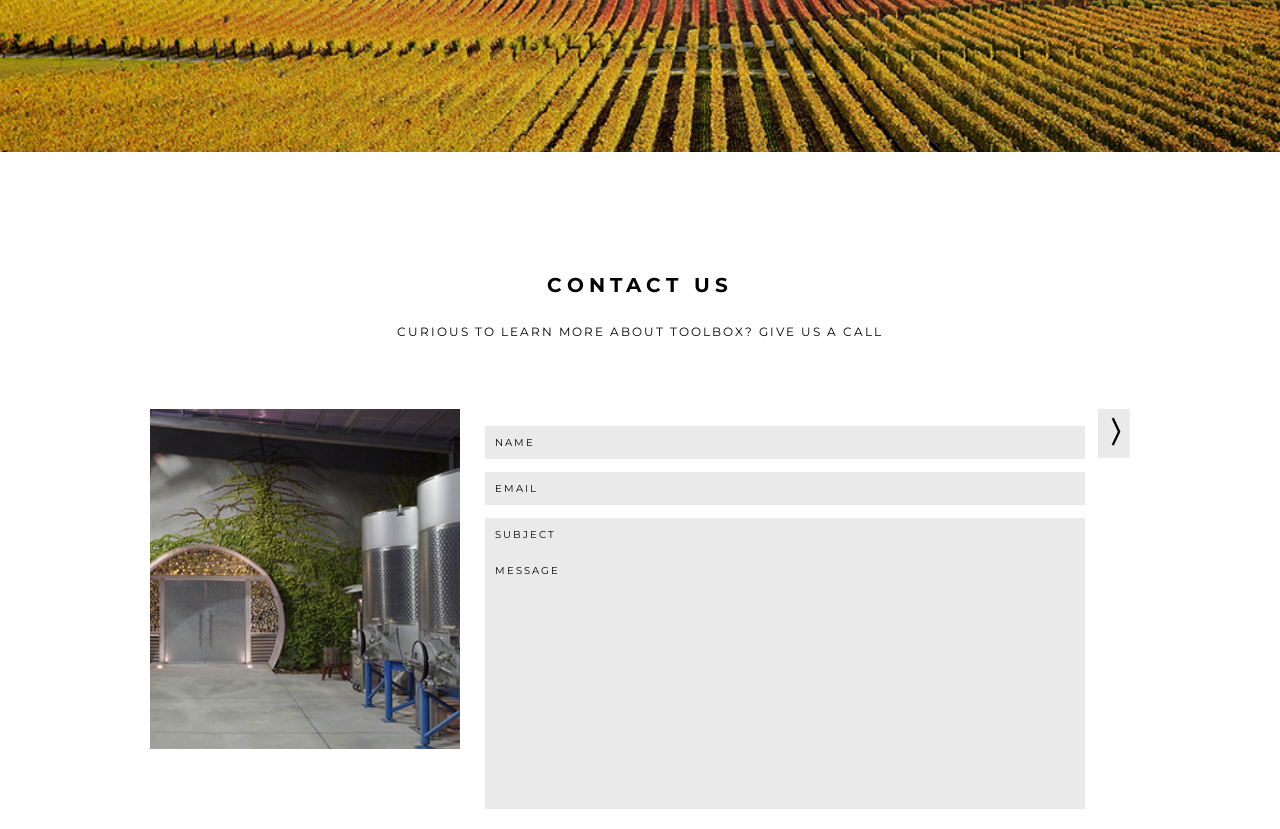How many text fields are in the form?
From the details in the image, answer the question comprehensively.

The form has four text fields: 'NAME', 'EMAIL', 'SUBJECT', and 'MESSAGE'. These fields are used to input user information and a message to send to Toolbox.